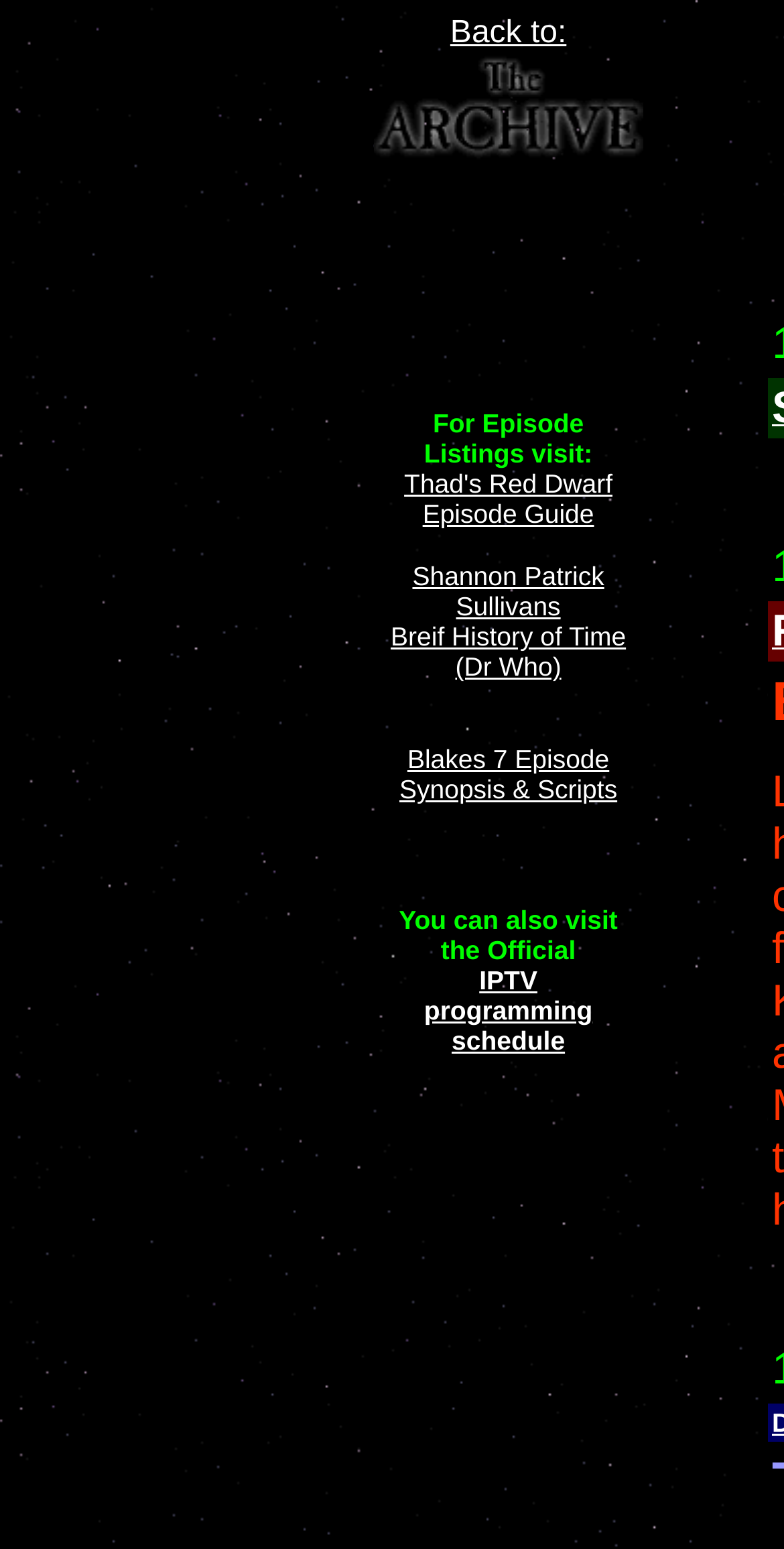What is the name of the Dr. Who related link?
Using the picture, provide a one-word or short phrase answer.

Shannon Patrick Sullivans Breif History of Time